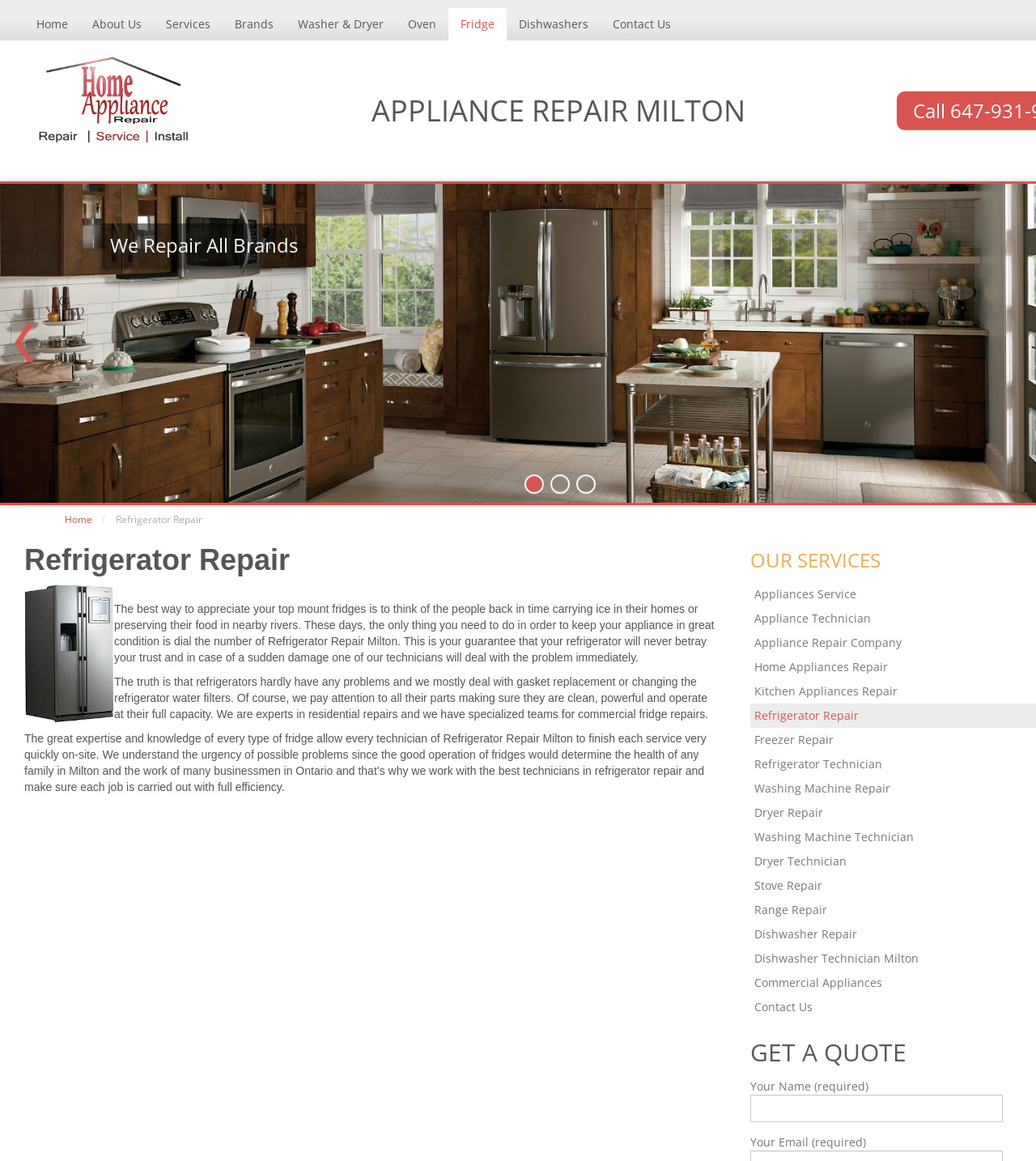Using the element description: "Contact Us", determine the bounding box coordinates for the specified UI element. The coordinates should be four float numbers between 0 and 1, [left, top, right, bottom].

[0.58, 0.007, 0.659, 0.035]